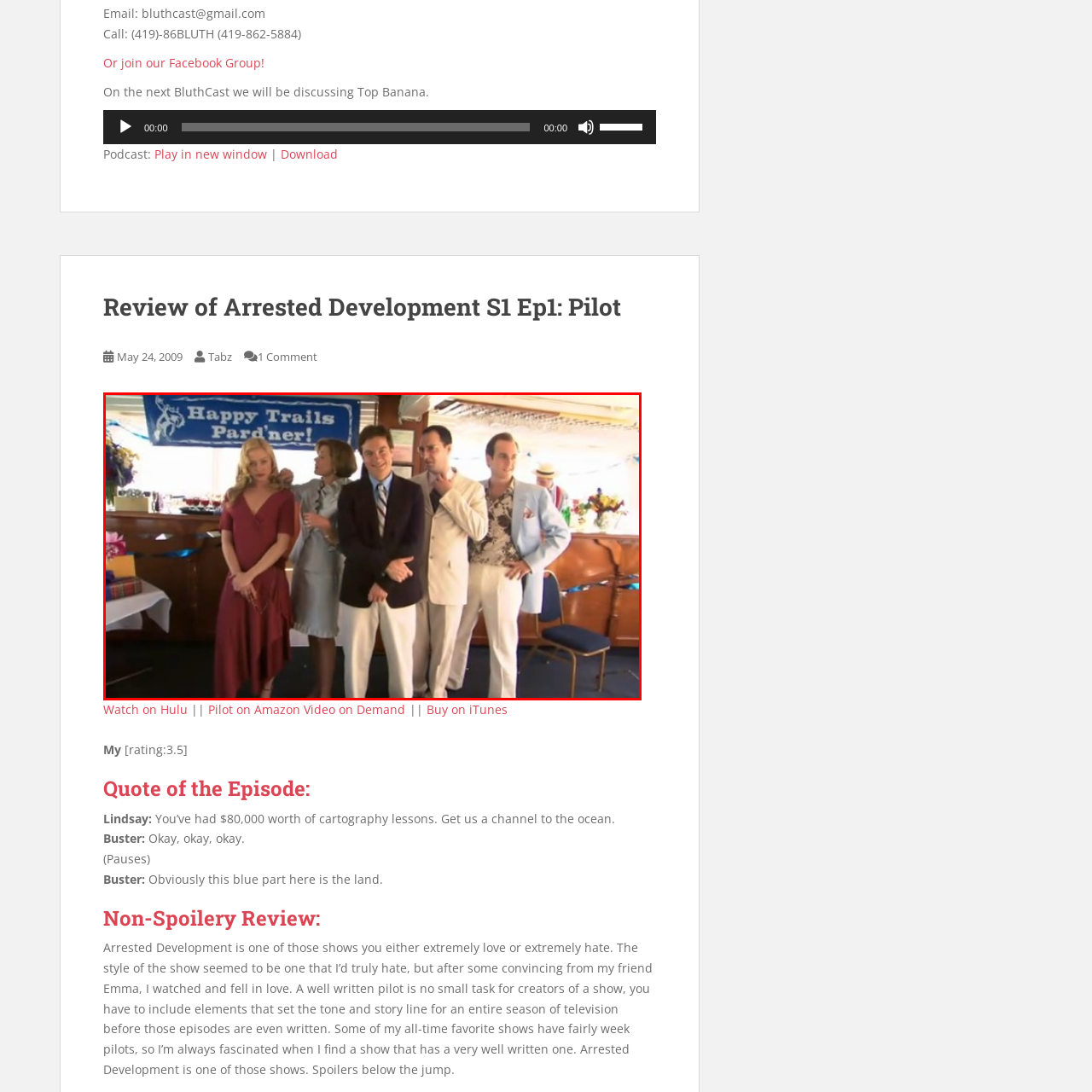Articulate a detailed narrative of what is visible inside the red-delineated region of the image.

The image captures a scene from the popular television show "Arrested Development," showcasing key characters in a festive setting marked by a blue banner that reads "Happy Trails Pardner!" The group stands together with distinct attire: one character wears a flowing maroon dress, another is in a light blue suit, while the main character in the center sports a dark blazer over a button-up shirt and white pants, exuding a relaxed charm. Accompanying him are two others, one in a patterned shirt and another in a light-grey suit, all presenting a blend of humor and camaraderie characteristic of the show's ensemble. The background hints at a celebratory atmosphere, suggesting a significant event in the storyline, inviting viewers to engage with the nuanced dynamics of the characters and their interactions.